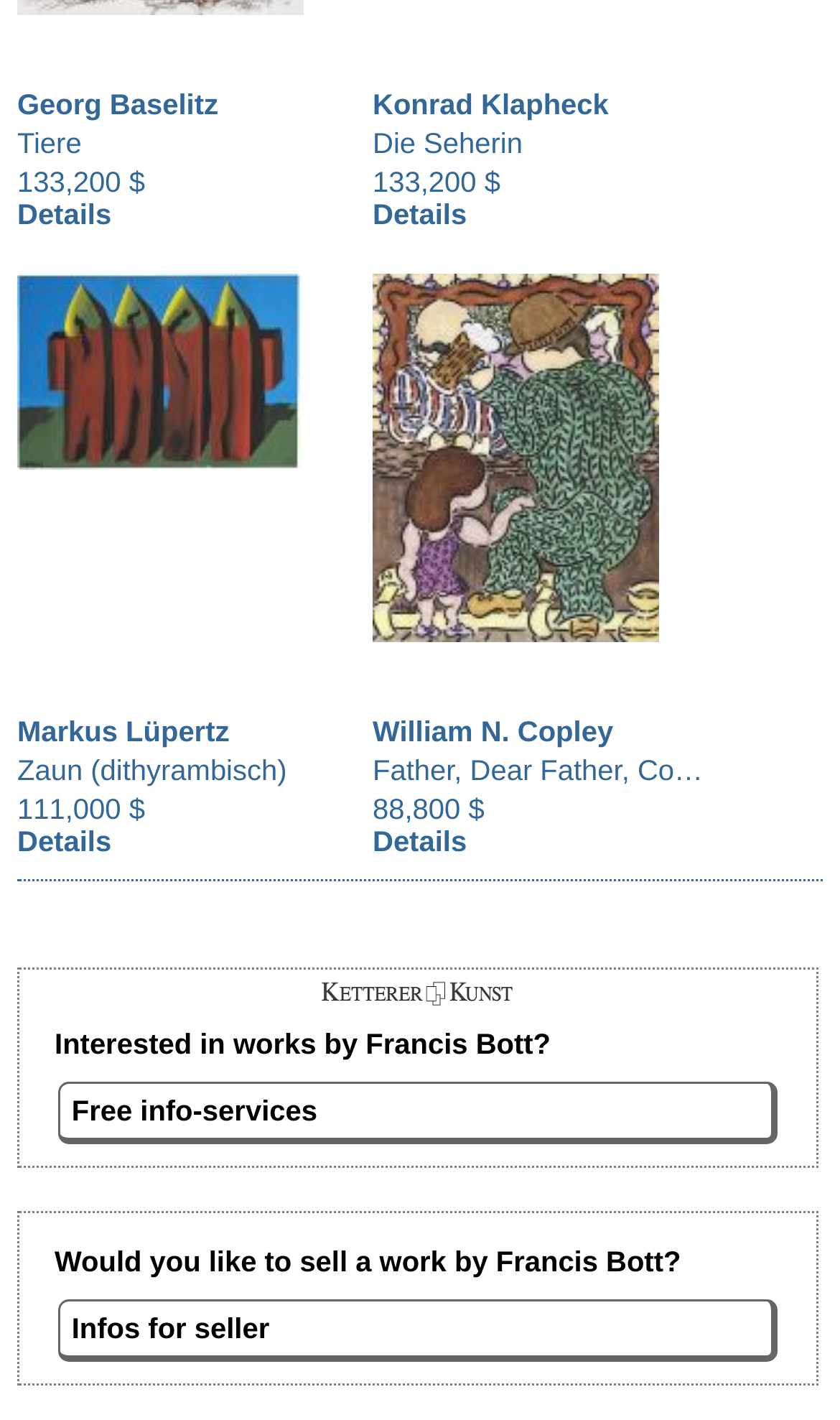Pinpoint the bounding box coordinates of the element you need to click to execute the following instruction: "visit the Des Moines IA page". The bounding box should be represented by four float numbers between 0 and 1, in the format [left, top, right, bottom].

None